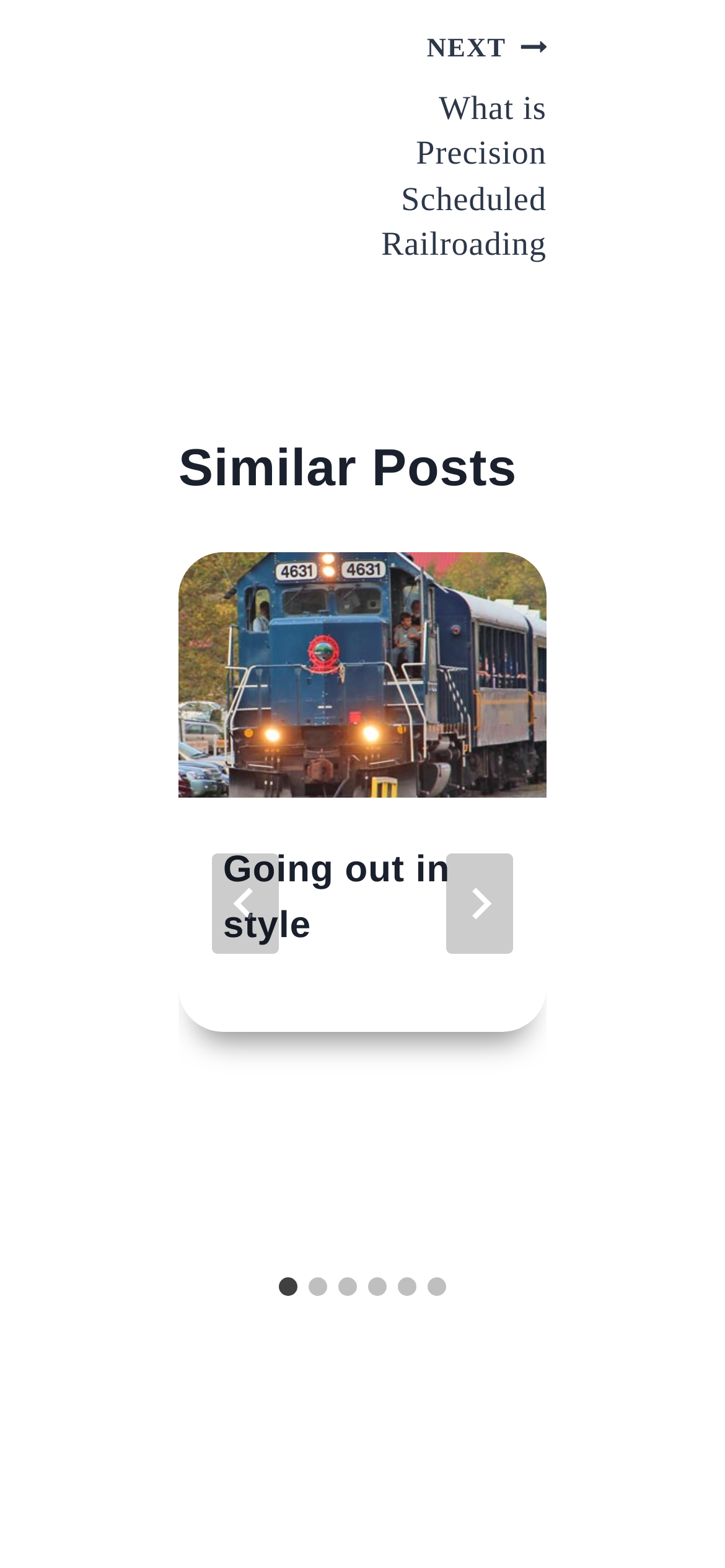Identify the bounding box coordinates for the UI element mentioned here: "aria-label="Go to slide 4"". Provide the coordinates as four float values between 0 and 1, i.e., [left, top, right, bottom].

[0.508, 0.814, 0.533, 0.826]